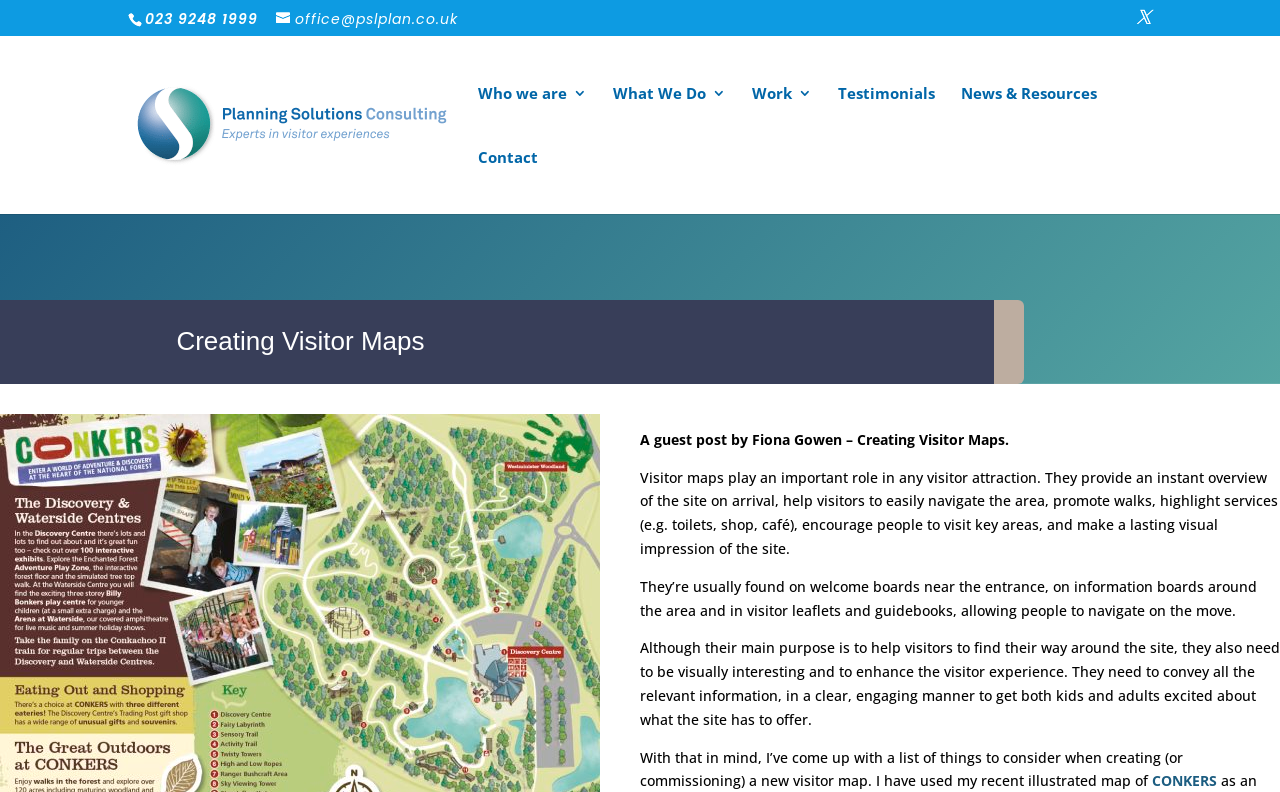Please identify the bounding box coordinates of the element on the webpage that should be clicked to follow this instruction: "go to the CONKERS page". The bounding box coordinates should be given as four float numbers between 0 and 1, formatted as [left, top, right, bottom].

[0.9, 0.974, 0.951, 0.998]